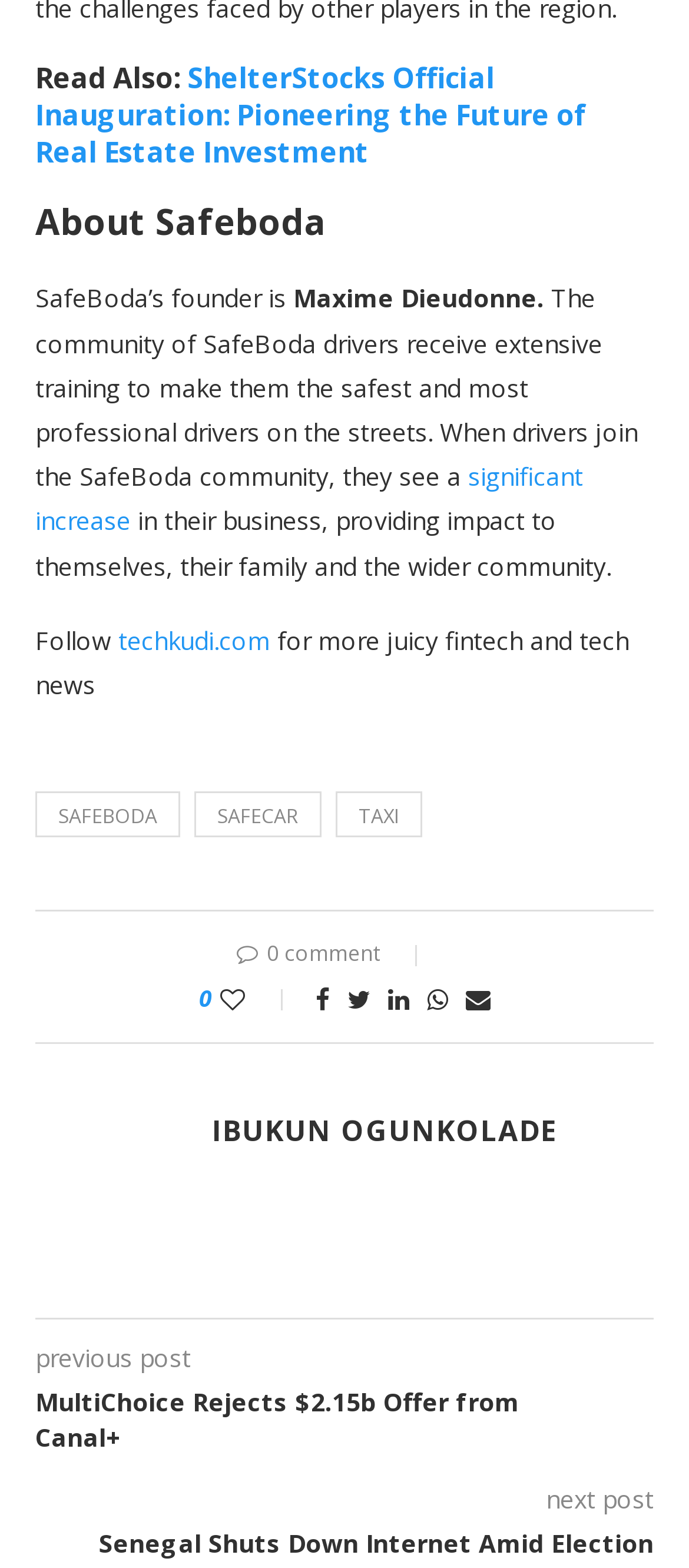Find the bounding box coordinates of the element to click in order to complete the given instruction: "Click on the link to go to SAFEBODA."

[0.051, 0.505, 0.262, 0.534]